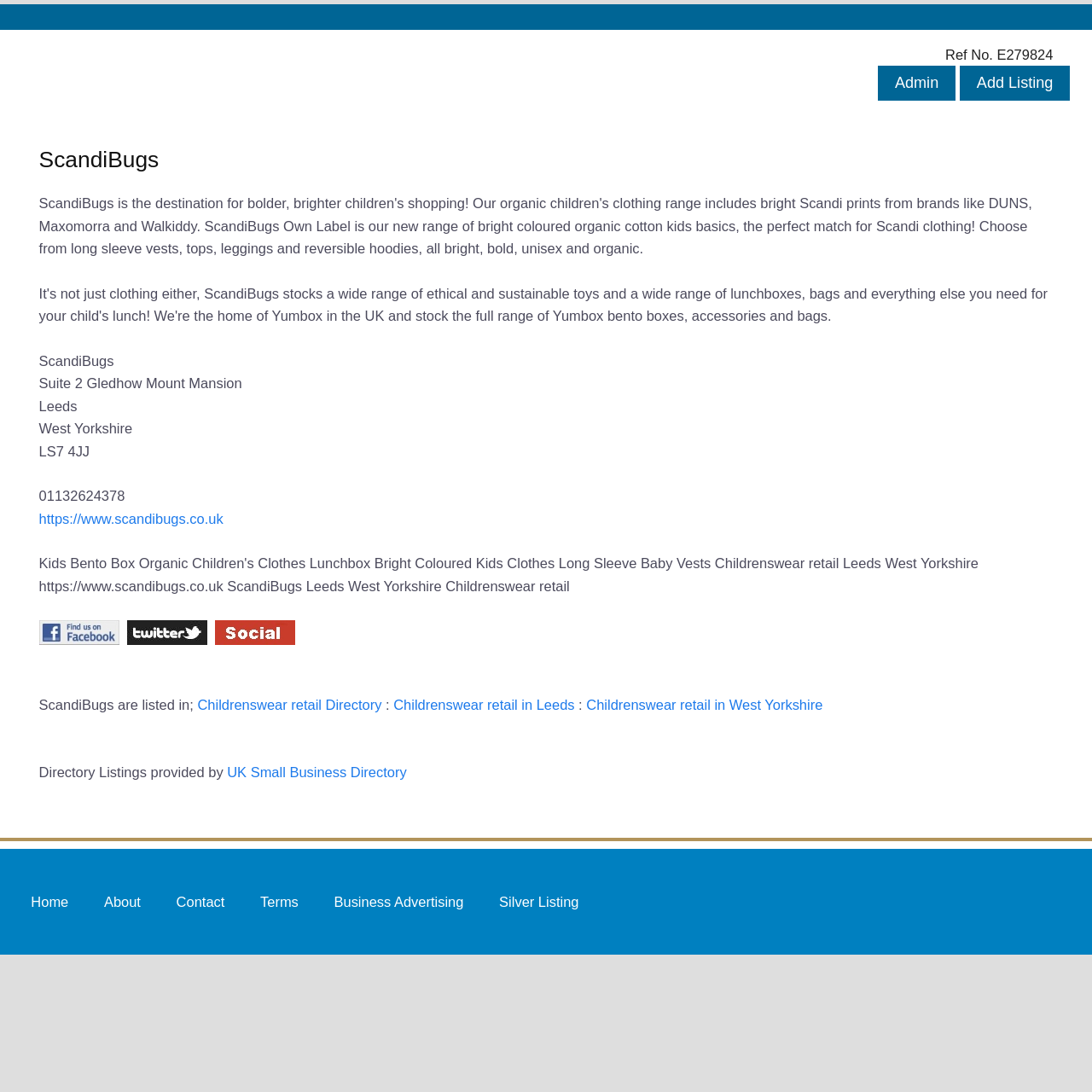Given the description parent_node: ScandiBugs, predict the bounding box coordinates of the UI element. Ensure the coordinates are in the format (top-left x, top-left y, bottom-right x, bottom-right y) and all values are between 0 and 1.

[0.116, 0.579, 0.19, 0.593]